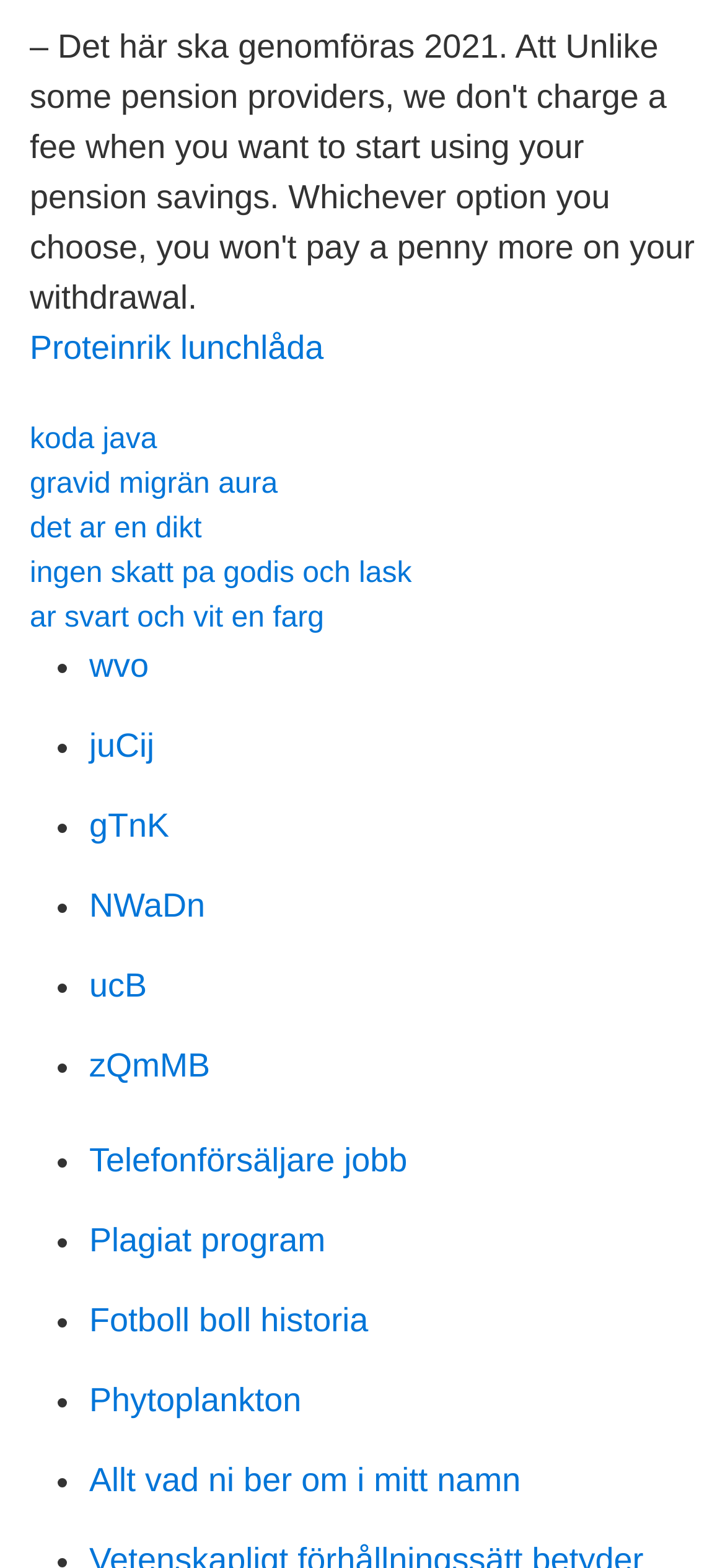Using the provided element description "zQmMB", determine the bounding box coordinates of the UI element.

[0.123, 0.668, 0.29, 0.691]